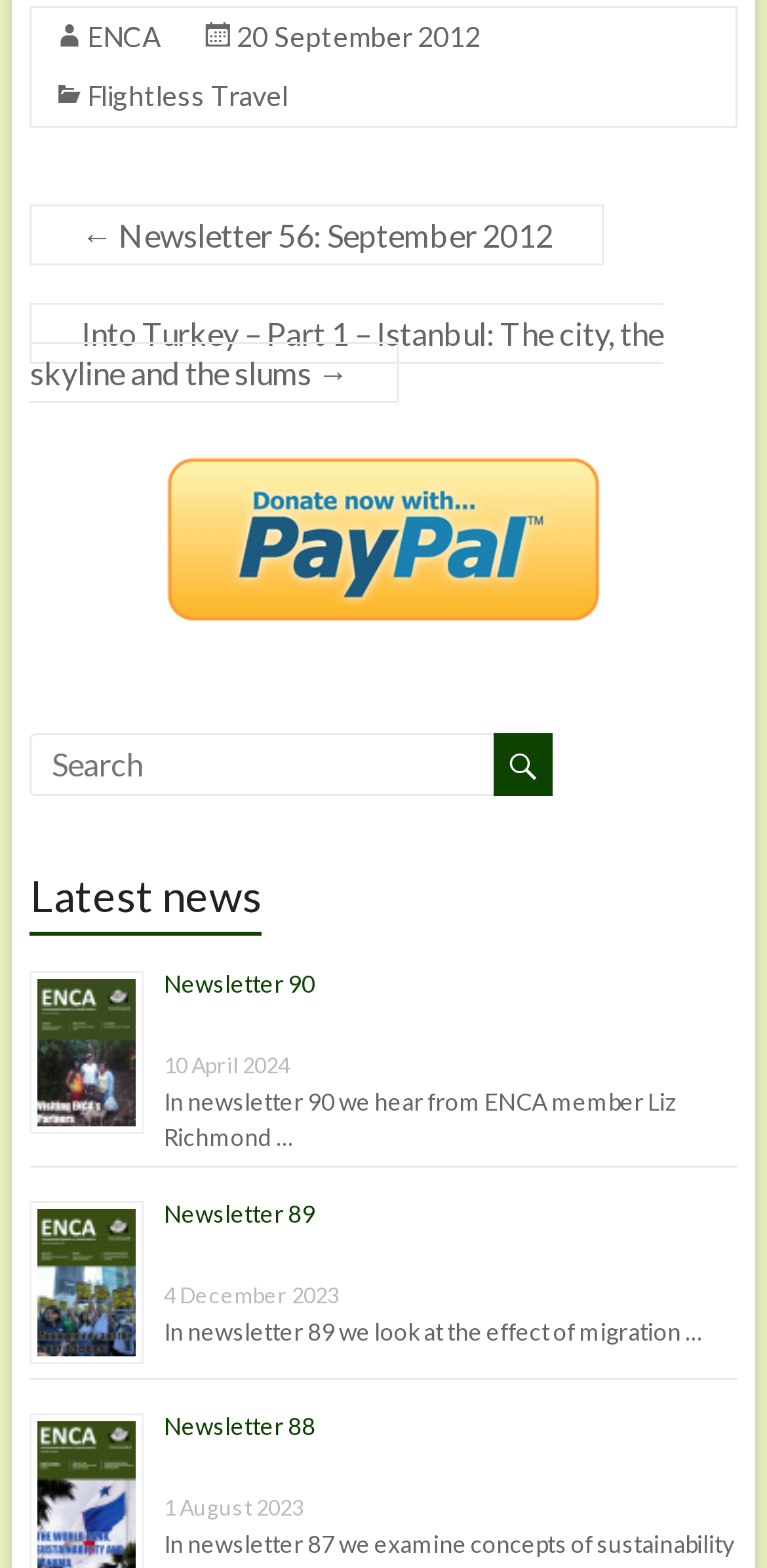What is the name of the ENCA member mentioned?
Carefully analyze the image and provide a thorough answer to the question.

I found the description of Newsletter 90, which says 'In newsletter 90 we hear from ENCA member Liz Richmond …', to get the answer.